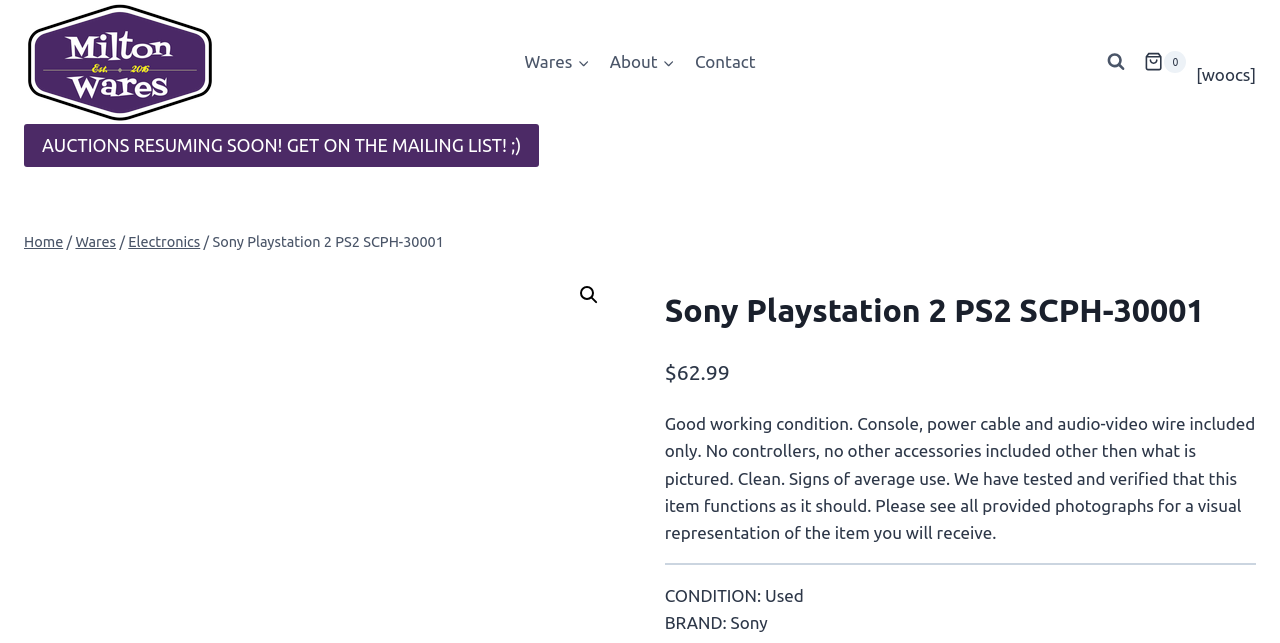Provide a comprehensive caption for the webpage.

The webpage is about a product listing for a Sony Playstation 2 PS2 SCPH-30001 console. At the top left, there is a link to "Milton Wares" accompanied by an image. Below this, there is a primary navigation menu with links to "Wares", "About", and "Contact". 

To the right of the navigation menu, there is a button to view a search form and a link to a shopping cart, which is also accompanied by an image. Next to the shopping cart link, there is a static text element displaying "[woocs]".

Below the top navigation and search/shopping cart elements, there is a prominent link announcing that auctions will be resuming soon and inviting users to join a mailing list. Below this, there is a breadcrumbs navigation menu showing the current page's location in the site's hierarchy, with links to "Home", "Wares", "Electronics", and the current page.

The main content of the page is focused on the product listing, with a heading displaying the product name. Below the heading, there is a price displayed as "$62.99". The product description follows, detailing the condition and what is included with the console. The description is accompanied by a horizontal separator line. Finally, there are two static text elements displaying the product's condition and brand.